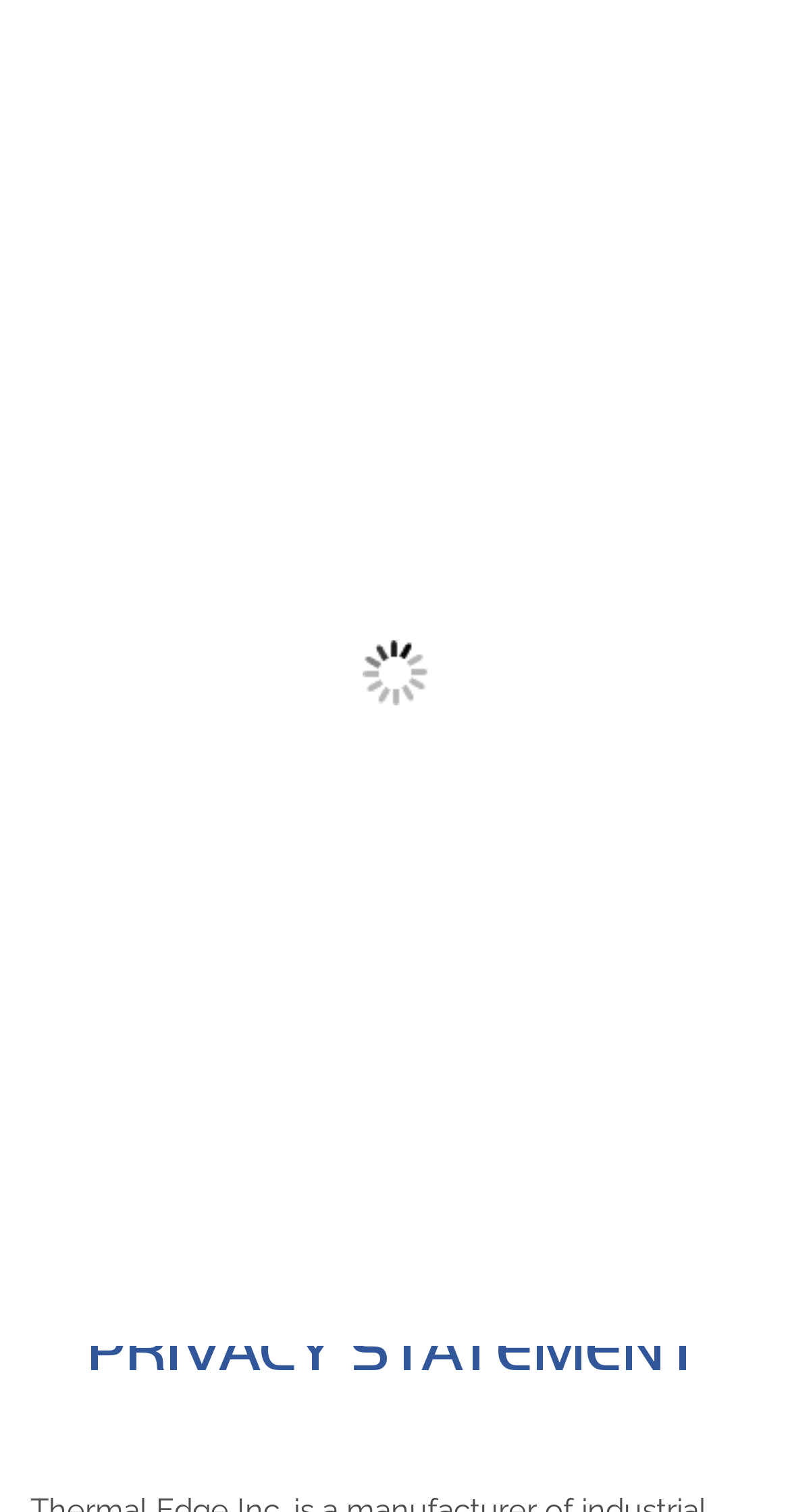Answer the following query with a single word or phrase:
How many links are present at the top of the webpage?

Three